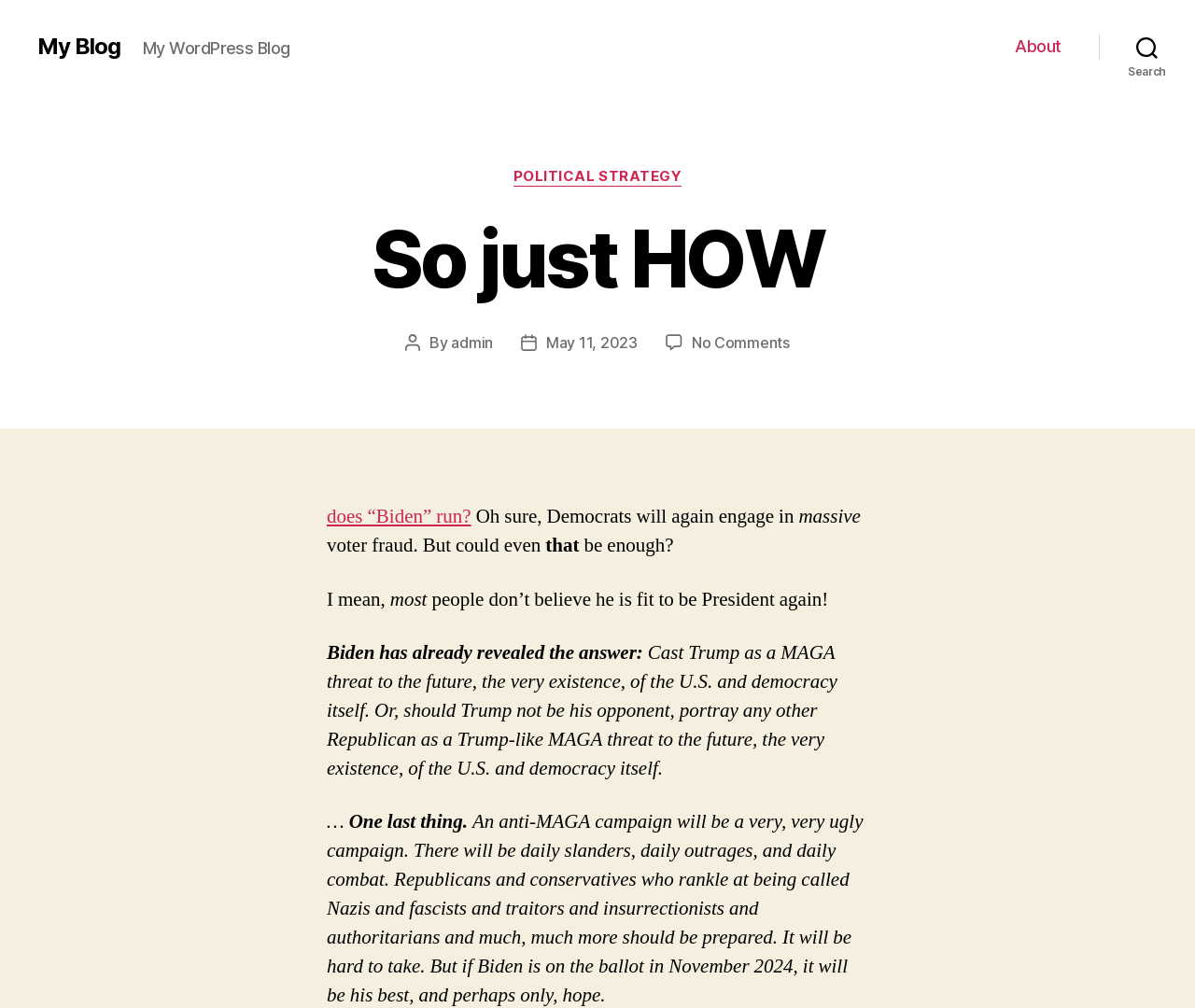Can you find the bounding box coordinates of the area I should click to execute the following instruction: "Click on 'May 11, 2023' post date link"?

[0.457, 0.331, 0.533, 0.349]